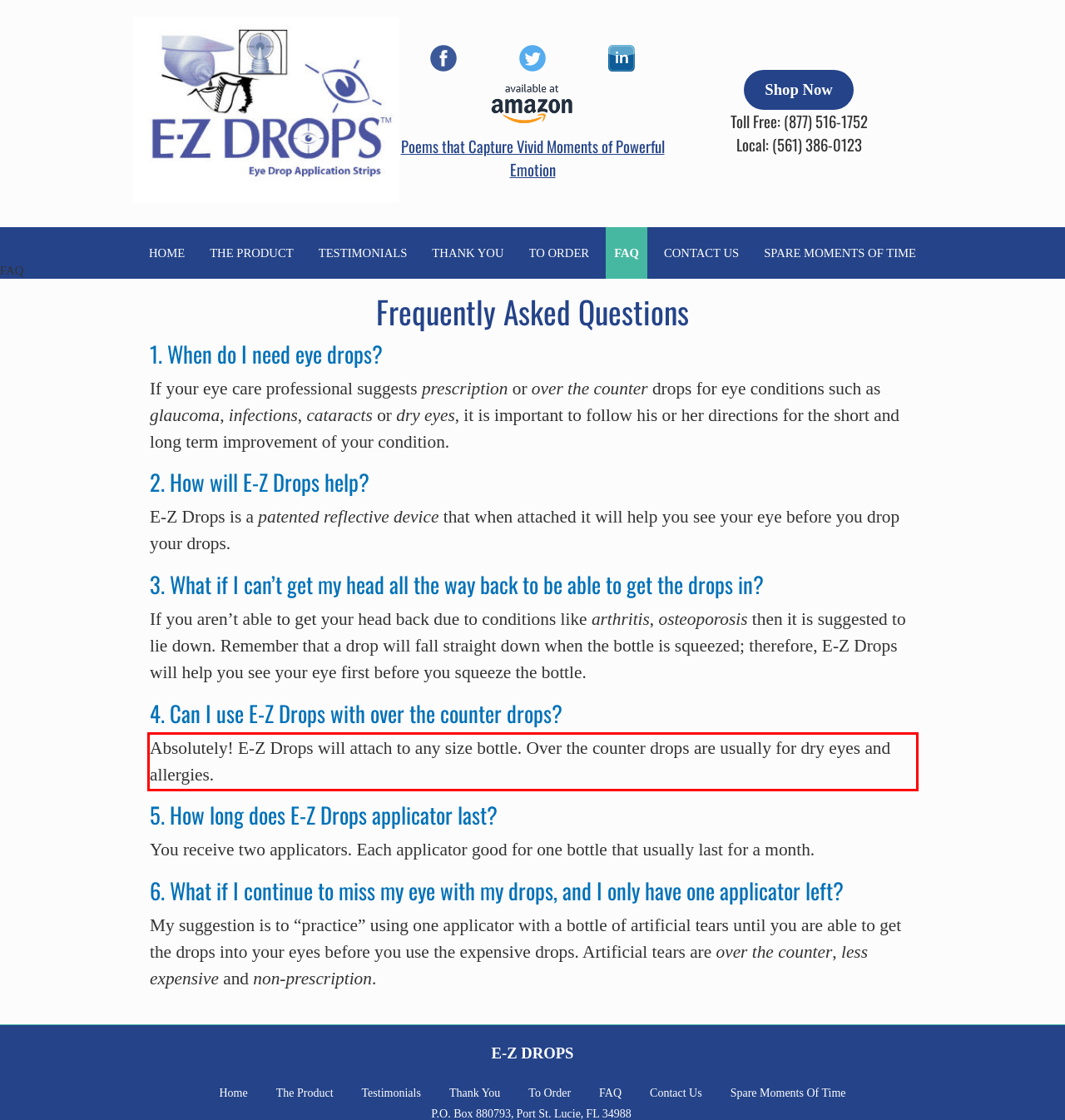From the given screenshot of a webpage, identify the red bounding box and extract the text content within it.

Absolutely! E-Z Drops will attach to any size bottle. Over the counter drops are usually for dry eyes and allergies.